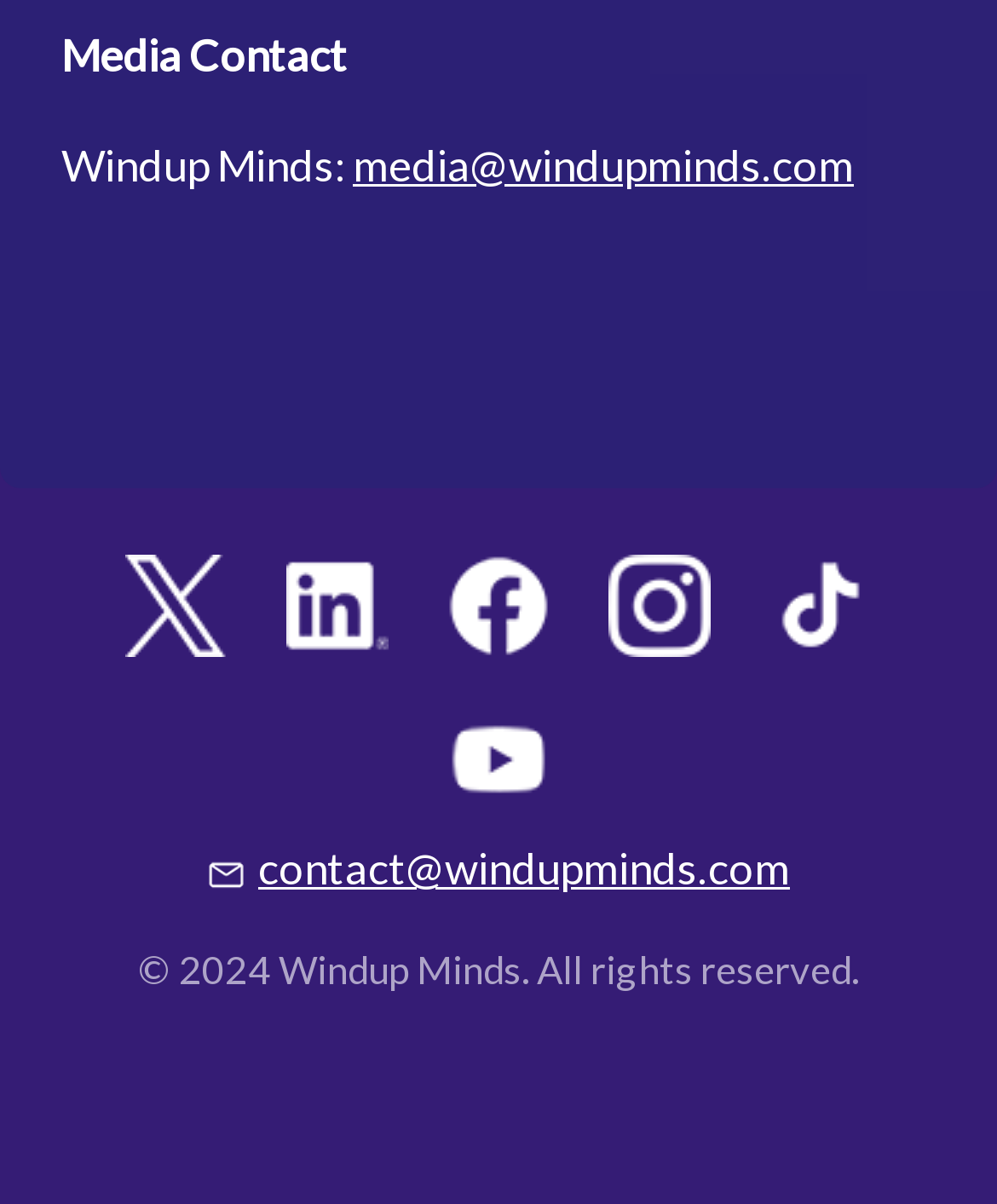What is the media contact email?
Refer to the screenshot and respond with a concise word or phrase.

media@windupminds.com